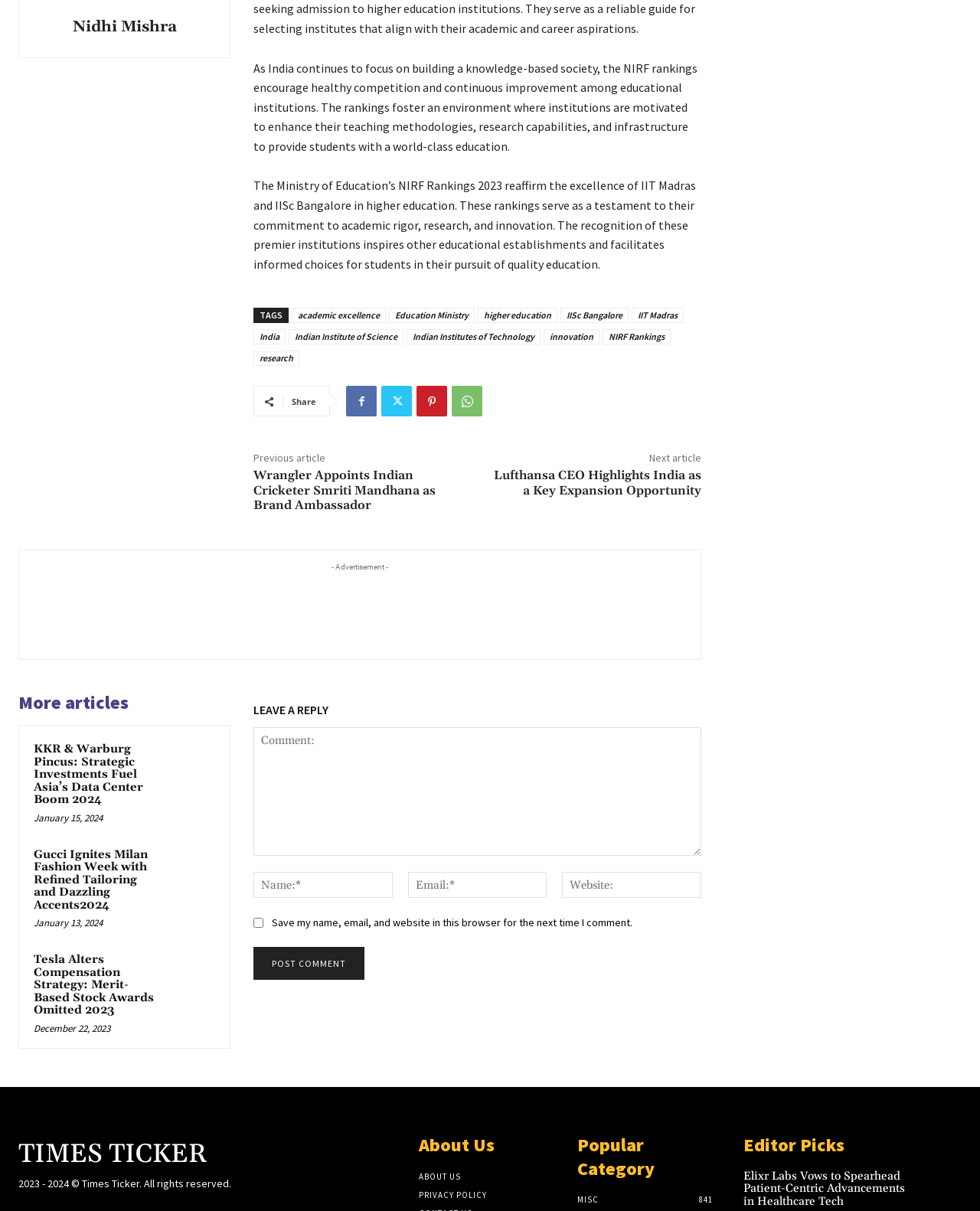Based on the image, provide a detailed and complete answer to the question: 
What is the purpose of the NIRF Rankings?

According to the article, the NIRF Rankings foster an environment where institutions are motivated to enhance their teaching methodologies, research capabilities, and infrastructure to provide students with a world-class education.